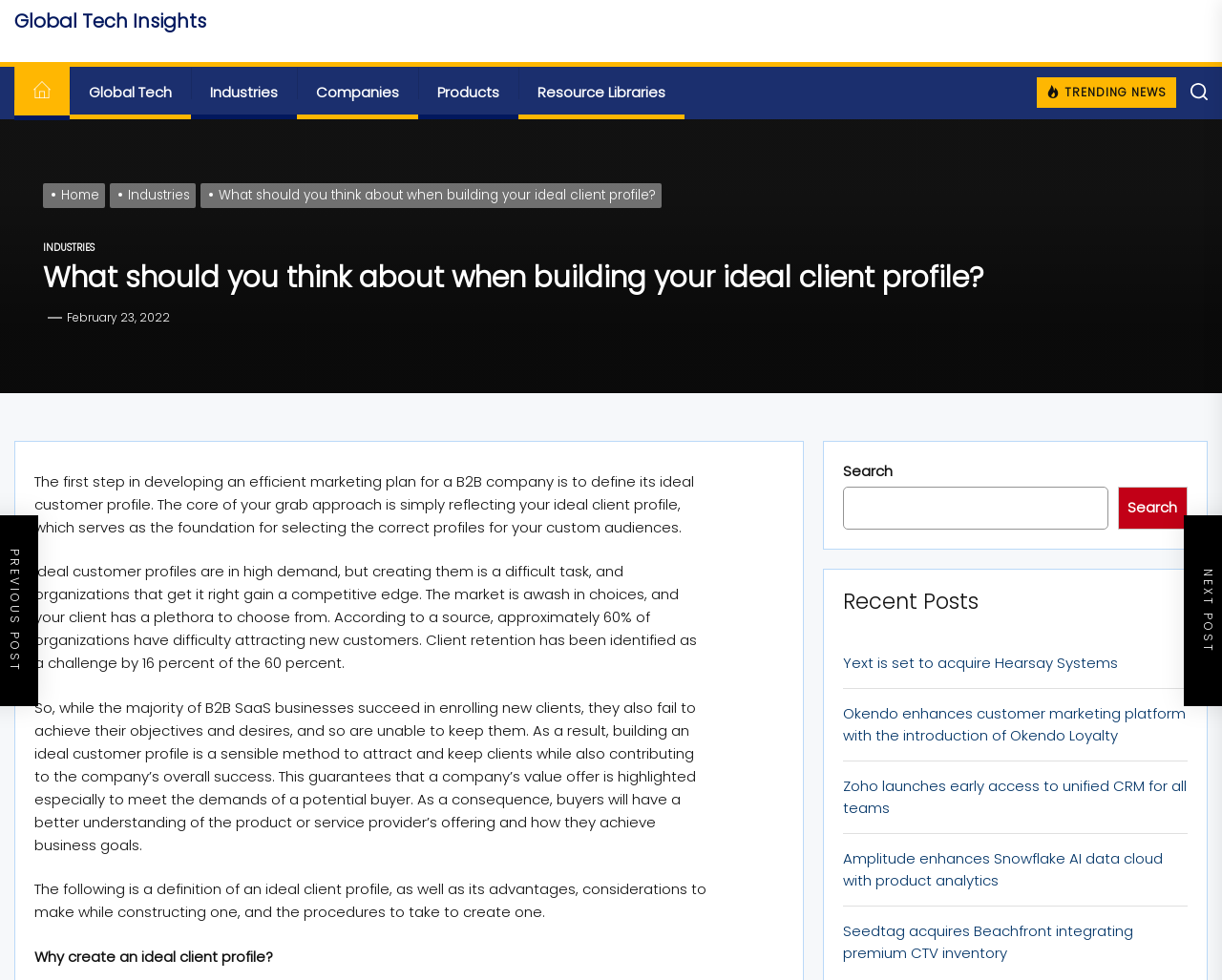Please specify the bounding box coordinates of the clickable section necessary to execute the following command: "Click on the 'INDUSTRIES' link".

[0.035, 0.243, 0.077, 0.261]